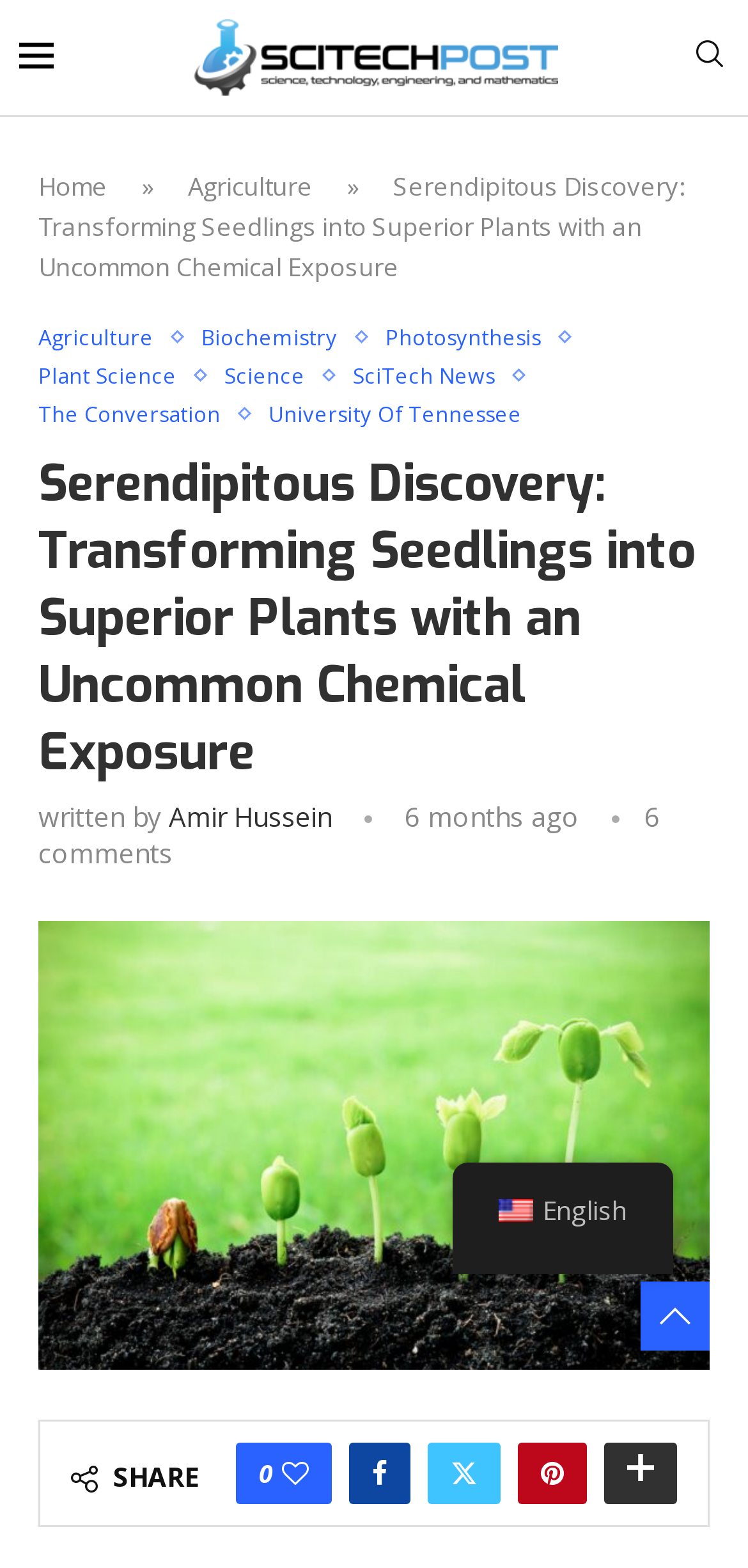Please find the bounding box coordinates for the clickable element needed to perform this instruction: "Search for something".

[0.923, 0.026, 0.974, 0.049]